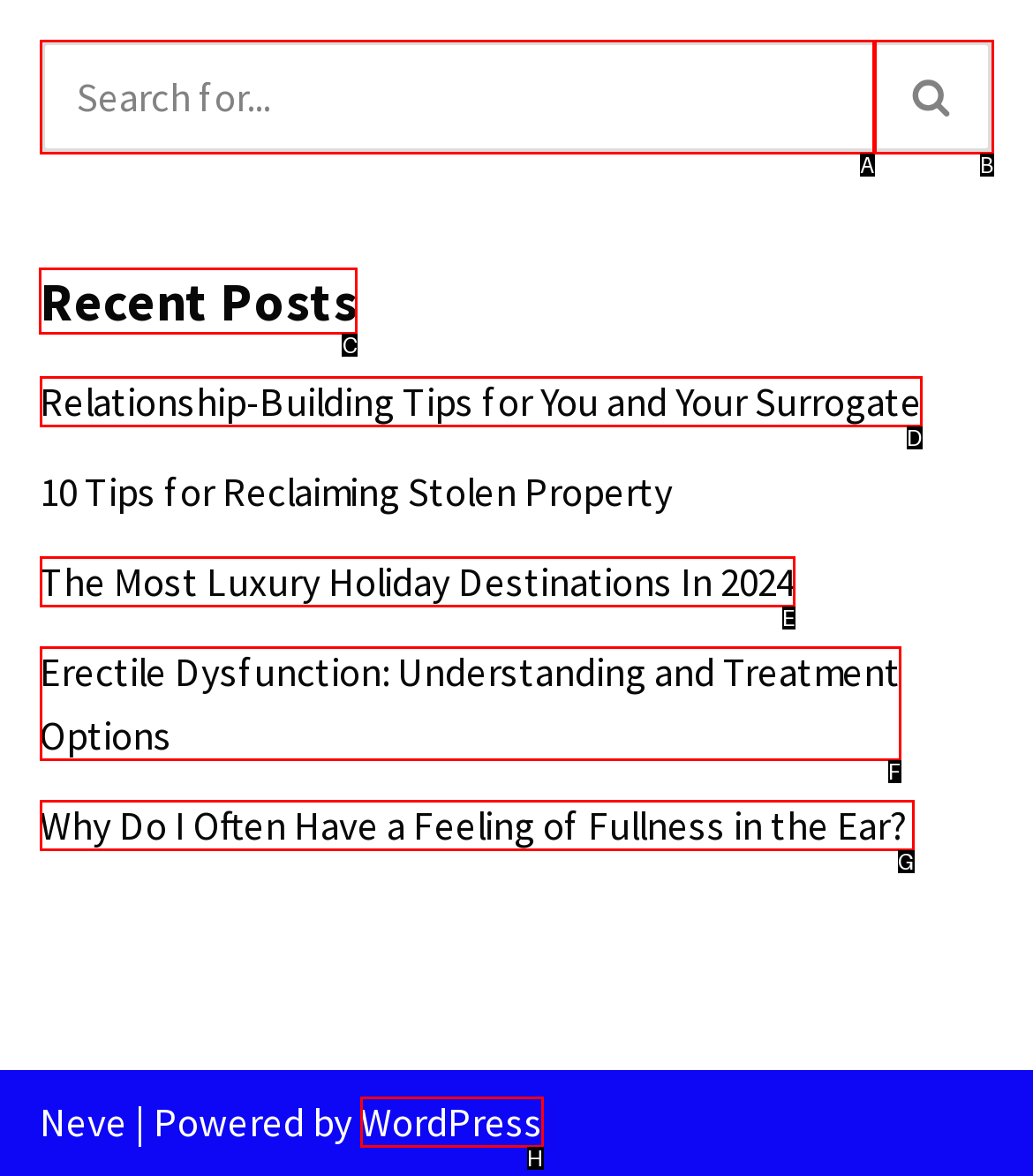Select the correct UI element to complete the task: read recent posts
Please provide the letter of the chosen option.

C